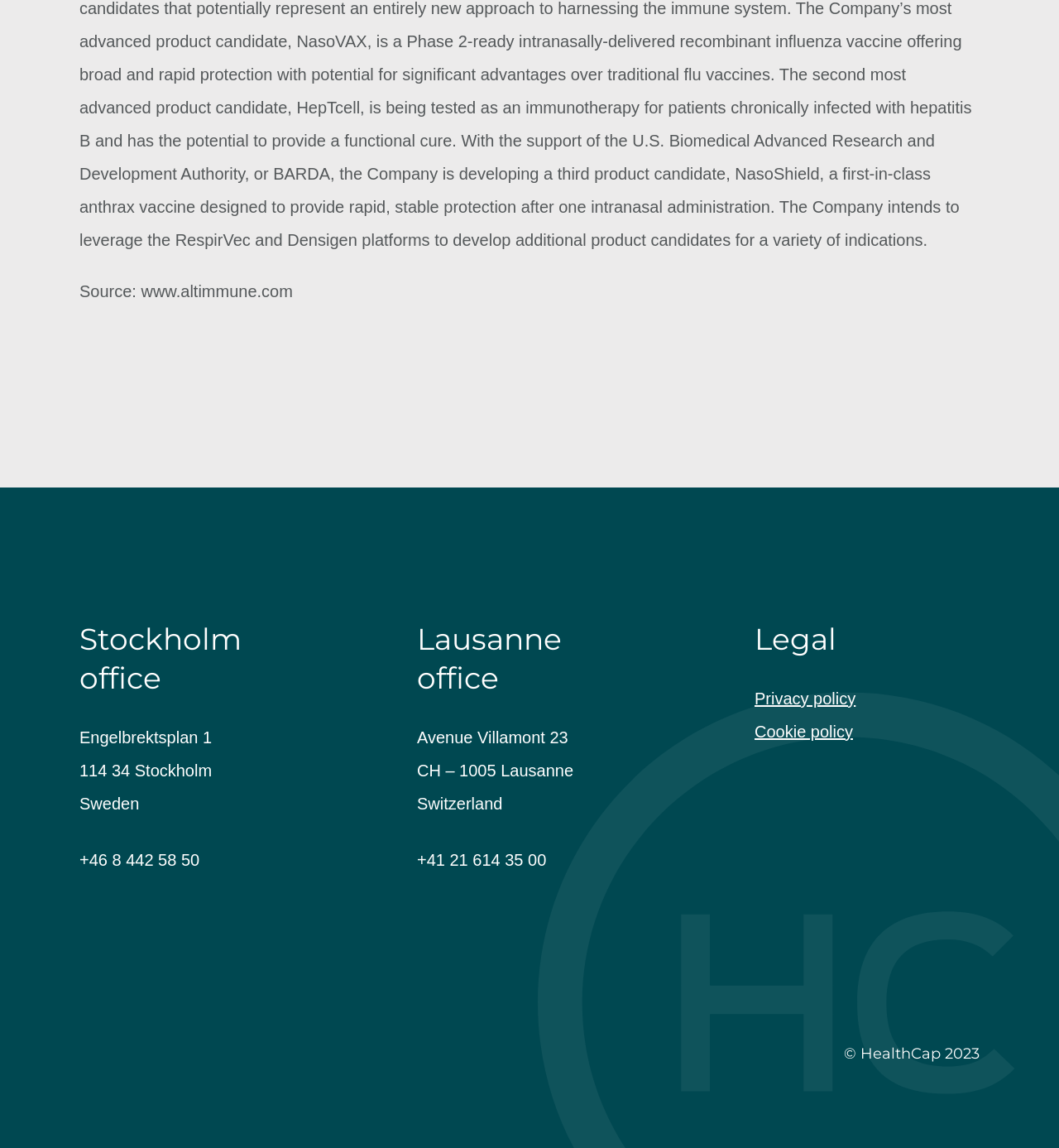What is the purpose of the 'Legal' section?
Could you answer the question in a detailed manner, providing as much information as possible?

I found the 'Legal' section at the bottom-right section of the webpage, which contains links to 'Privacy policy' and 'Cookie policy'. This suggests that the purpose of the 'Legal' section is to provide legal information to users.